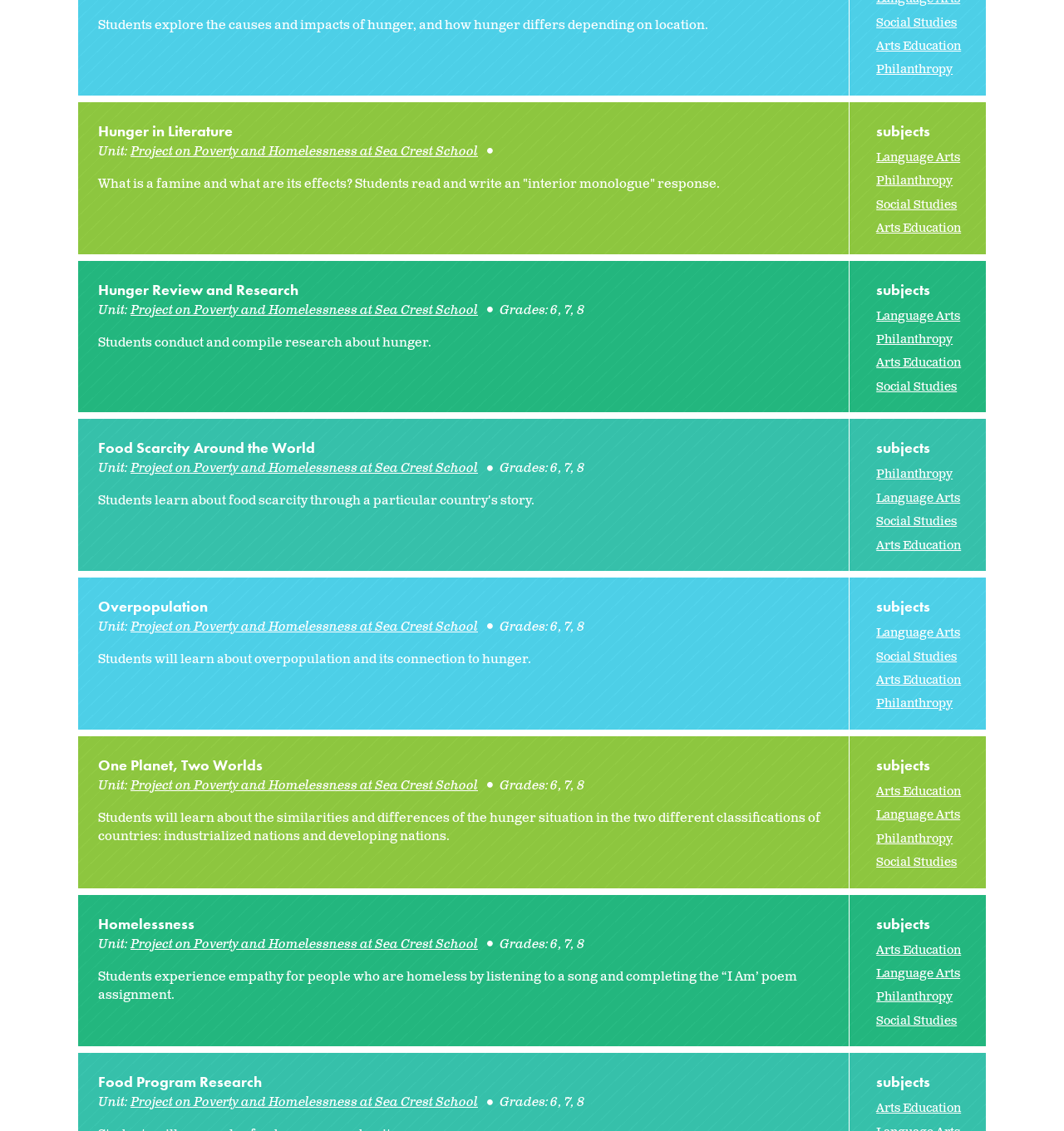Give the bounding box coordinates for the element described by: "Food Scarcity Around the World".

[0.092, 0.387, 0.296, 0.404]